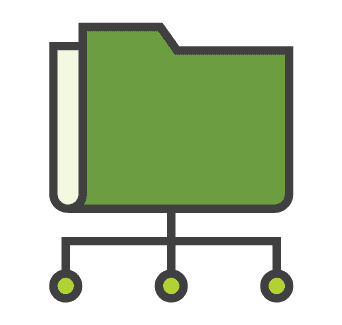Please give a succinct answer using a single word or phrase:
What type of records can be shared through the platform?

Scanned indexes, vital records, and documents